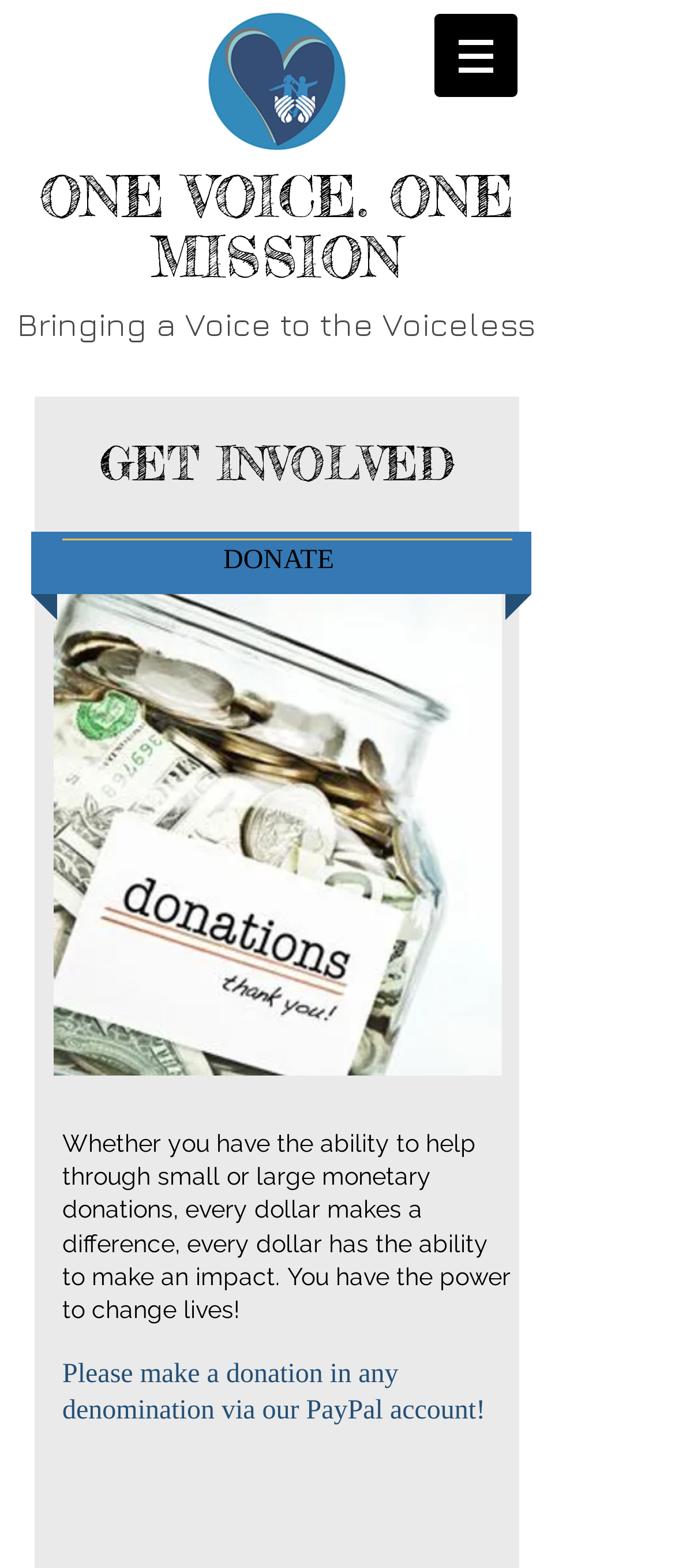What is the organization's mission?
Please provide a detailed answer to the question.

Based on the heading element 'ONE VOICE. ONE MISSION' at the top of the webpage, it can be inferred that this is the organization's mission statement.